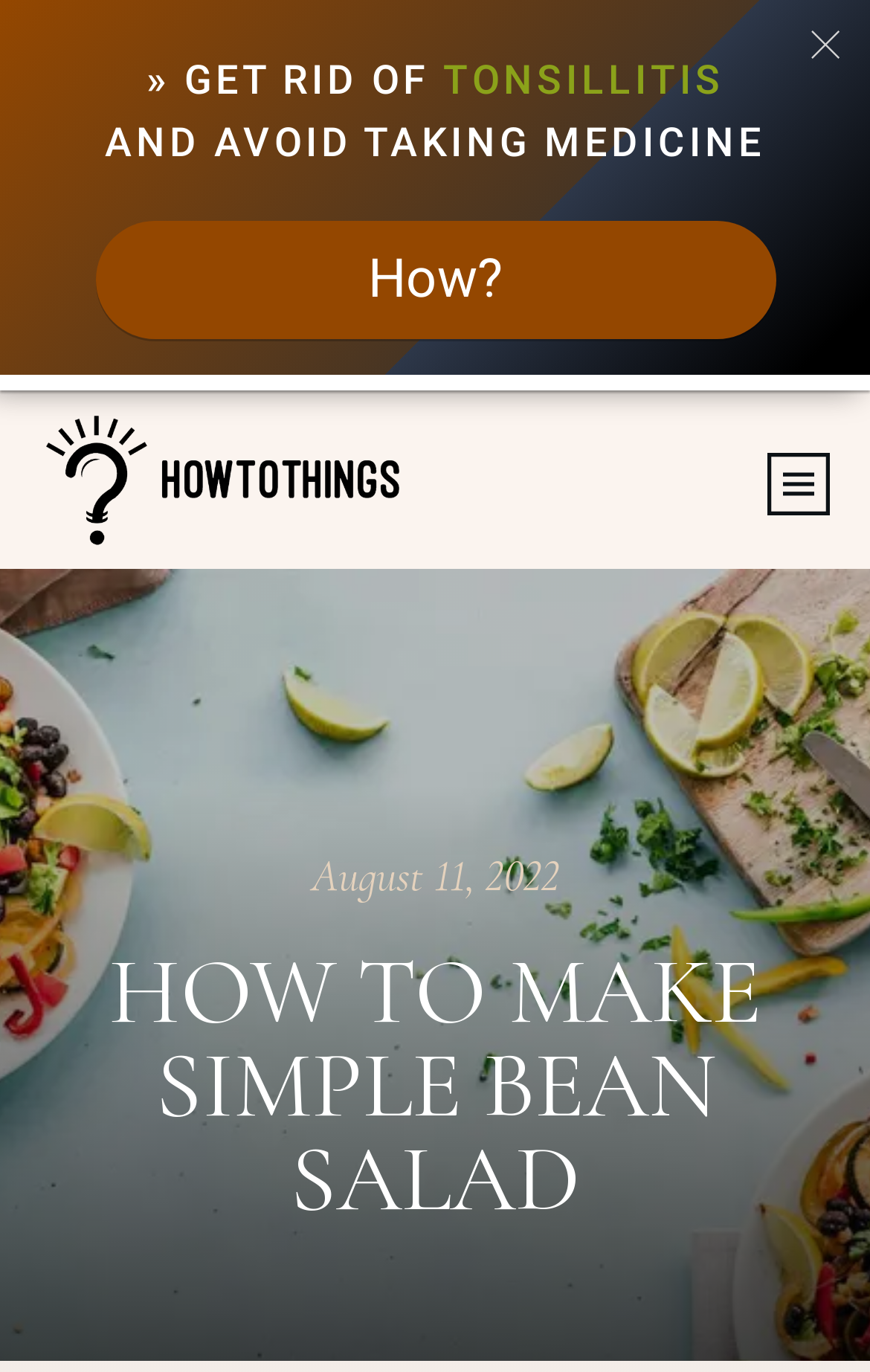Provide a short, one-word or phrase answer to the question below:
What is the function of the 'How?' link?

To provide instructions